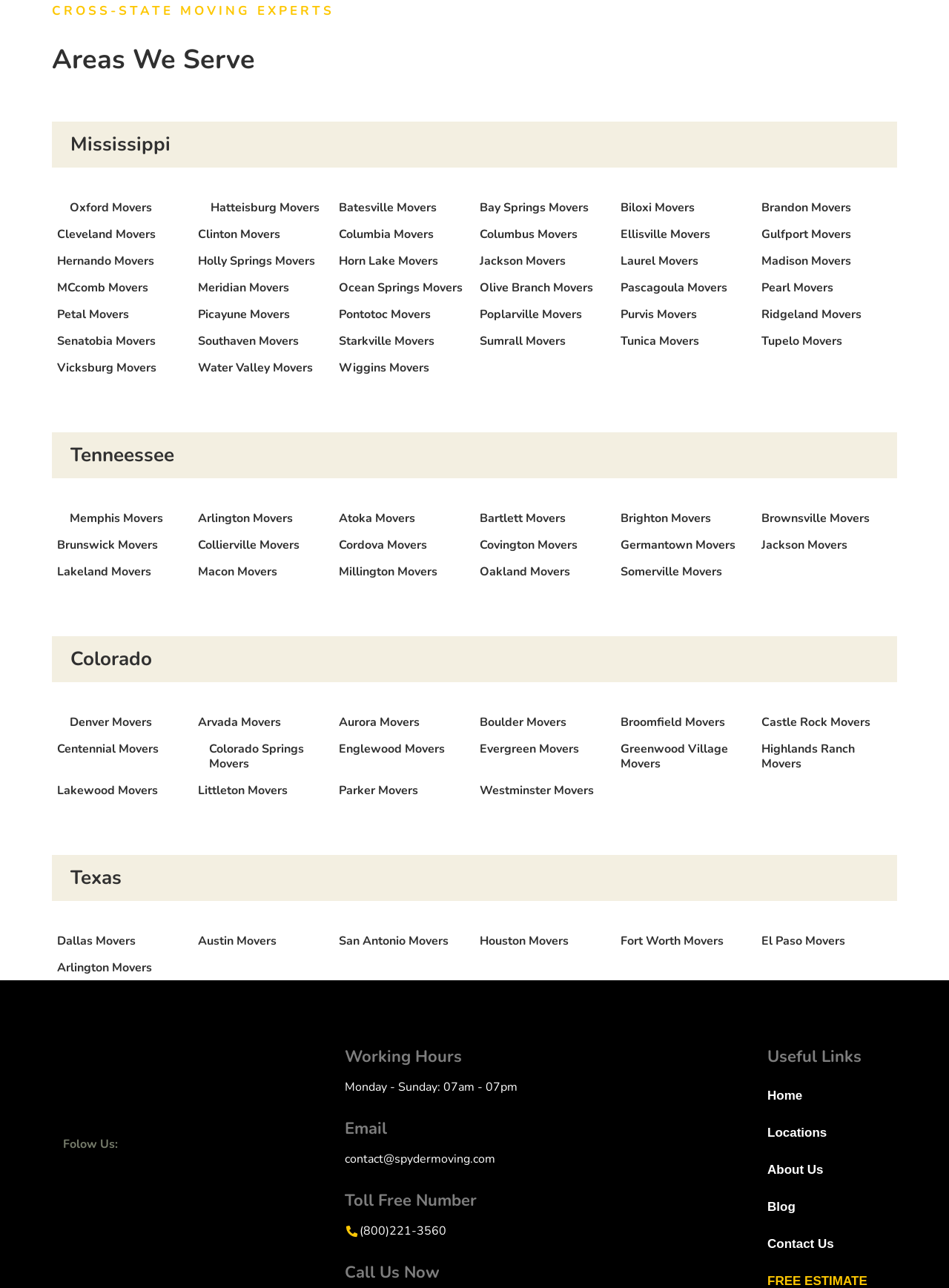How many cities are served in Colorado?
Look at the webpage screenshot and answer the question with a detailed explanation.

The webpage lists 11 cities served in Colorado, including Denver, Arvada, Aurora, Boulder, Broomfield, Castle Rock, Centennial, Colorado Springs, Englewood, Evergreen, and Greenwood Village, as indicated by the links and pin icons.